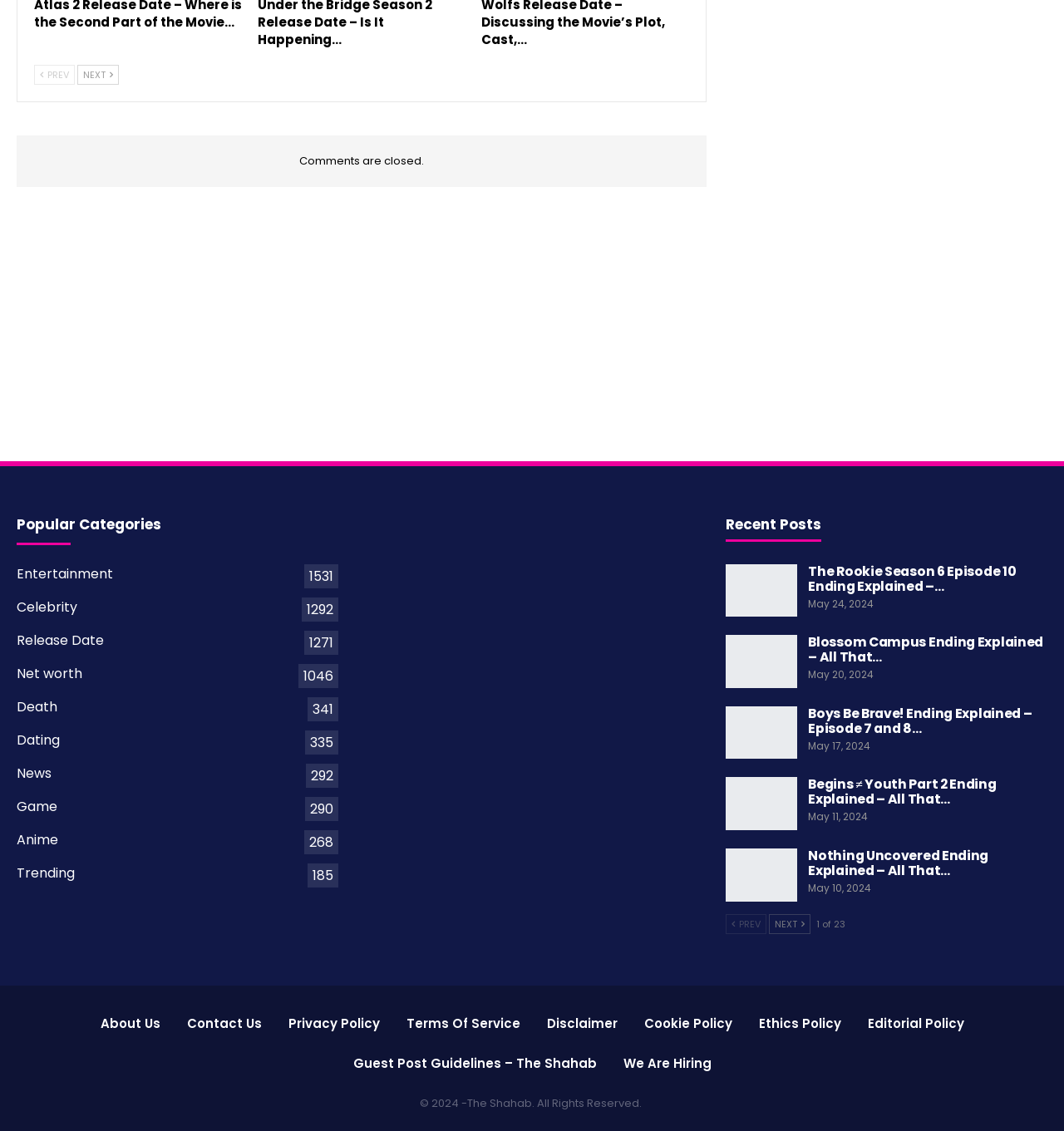Please identify the bounding box coordinates of the clickable area that will fulfill the following instruction: "Click on the 'Previous' button". The coordinates should be in the format of four float numbers between 0 and 1, i.e., [left, top, right, bottom].

[0.032, 0.057, 0.07, 0.075]